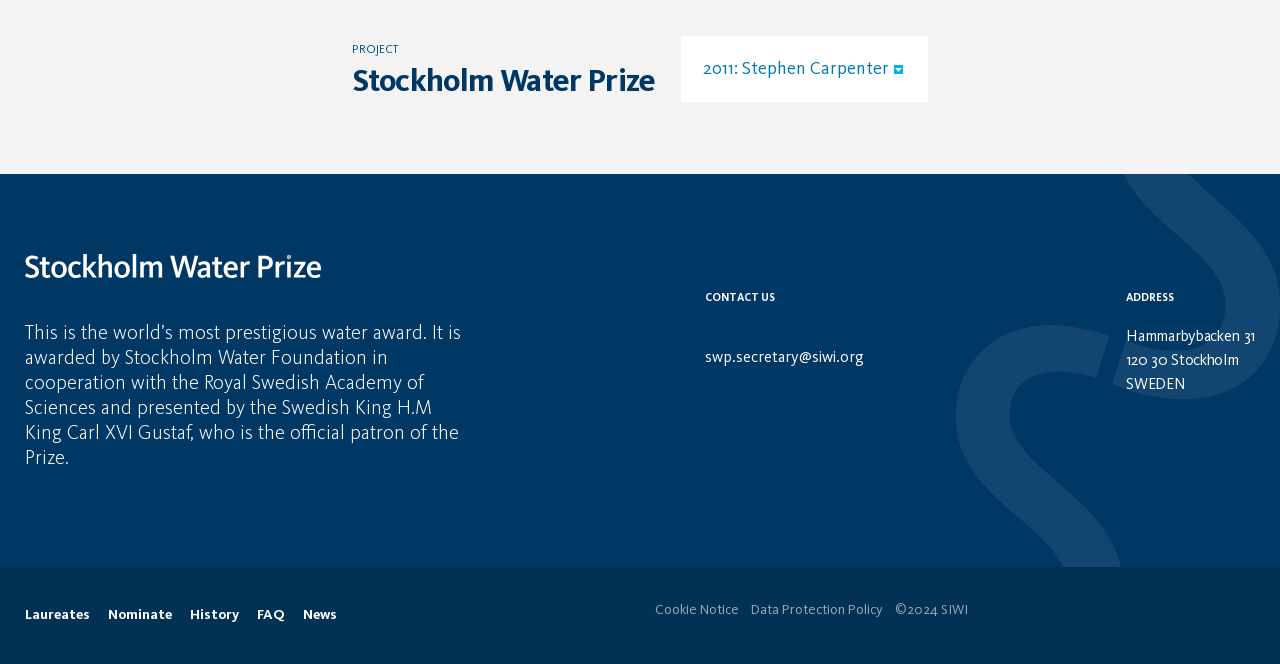Provide a one-word or short-phrase answer to the question:
What is the address of the Stockholm Water Foundation?

Hammarbybacken 31, 120 30 Stockholm, SWEDEN